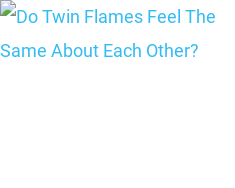Using a single word or phrase, answer the following question: 
Is the layout of the image visually appealing?

Yes